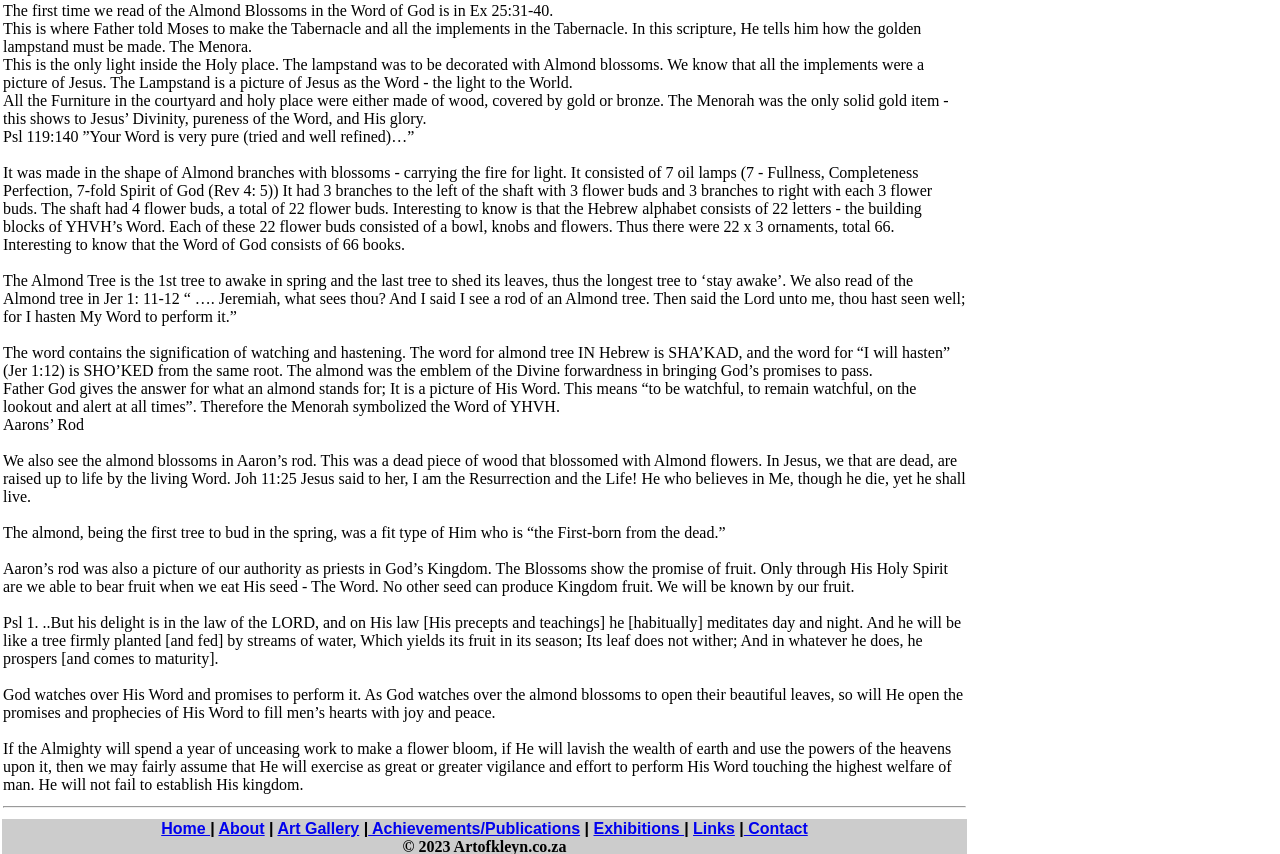Please provide the bounding box coordinates in the format (top-left x, top-left y, bottom-right x, bottom-right y). Remember, all values are floating point numbers between 0 and 1. What is the bounding box coordinate of the region described as: alt="Step into Joy Healing Arts"

None